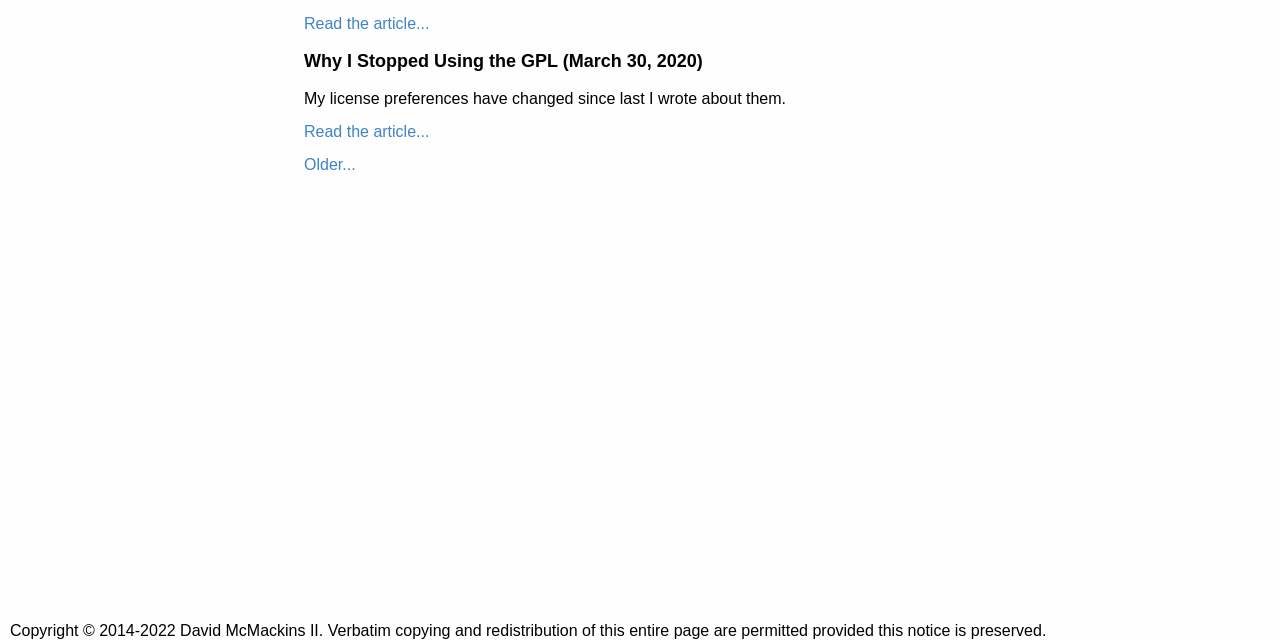Determine the bounding box coordinates of the UI element described below. Use the format (top-left x, top-left y, bottom-right x, bottom-right y) with floating point numbers between 0 and 1: Older...

[0.238, 0.244, 0.278, 0.271]